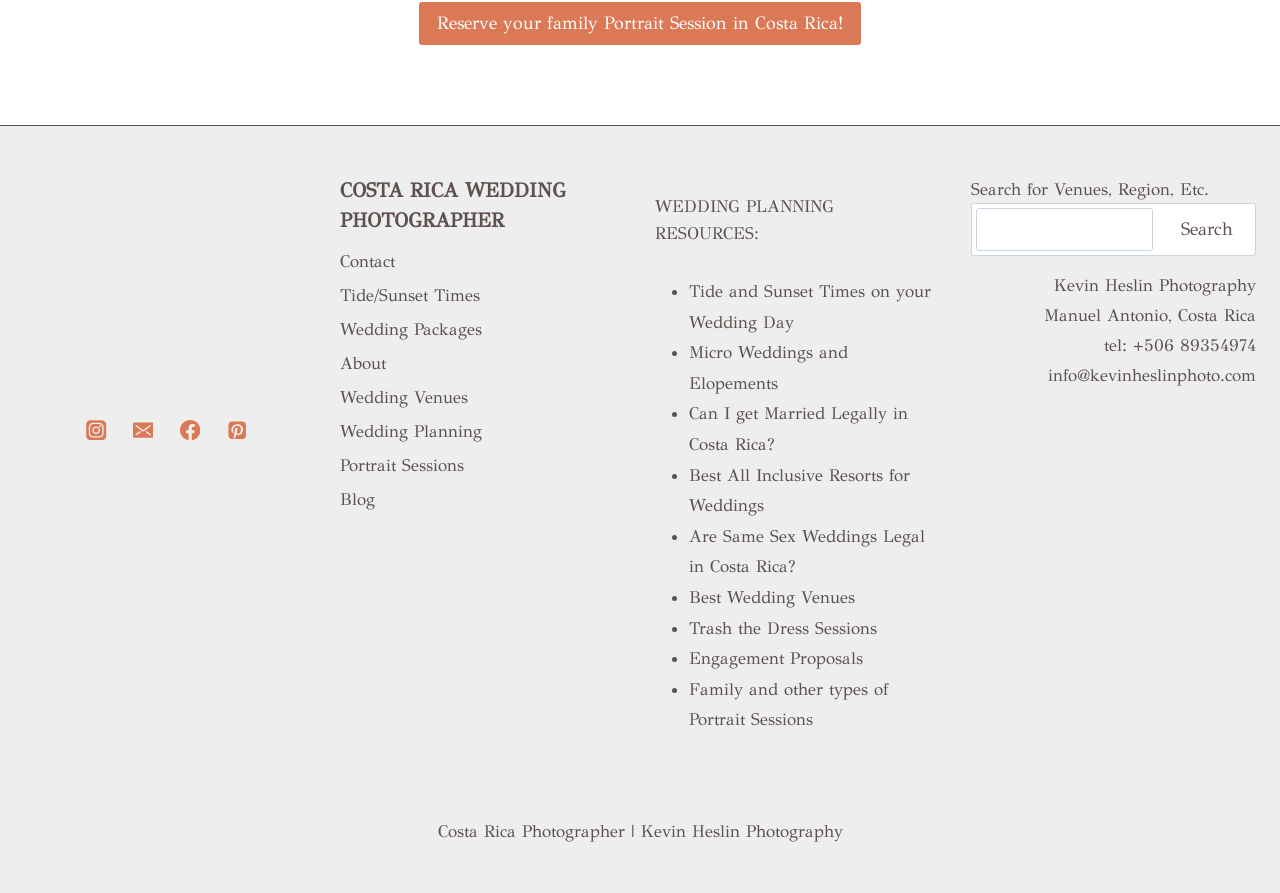What is the profession of Kevin Heslin?
Based on the visual content, answer with a single word or a brief phrase.

Photographer